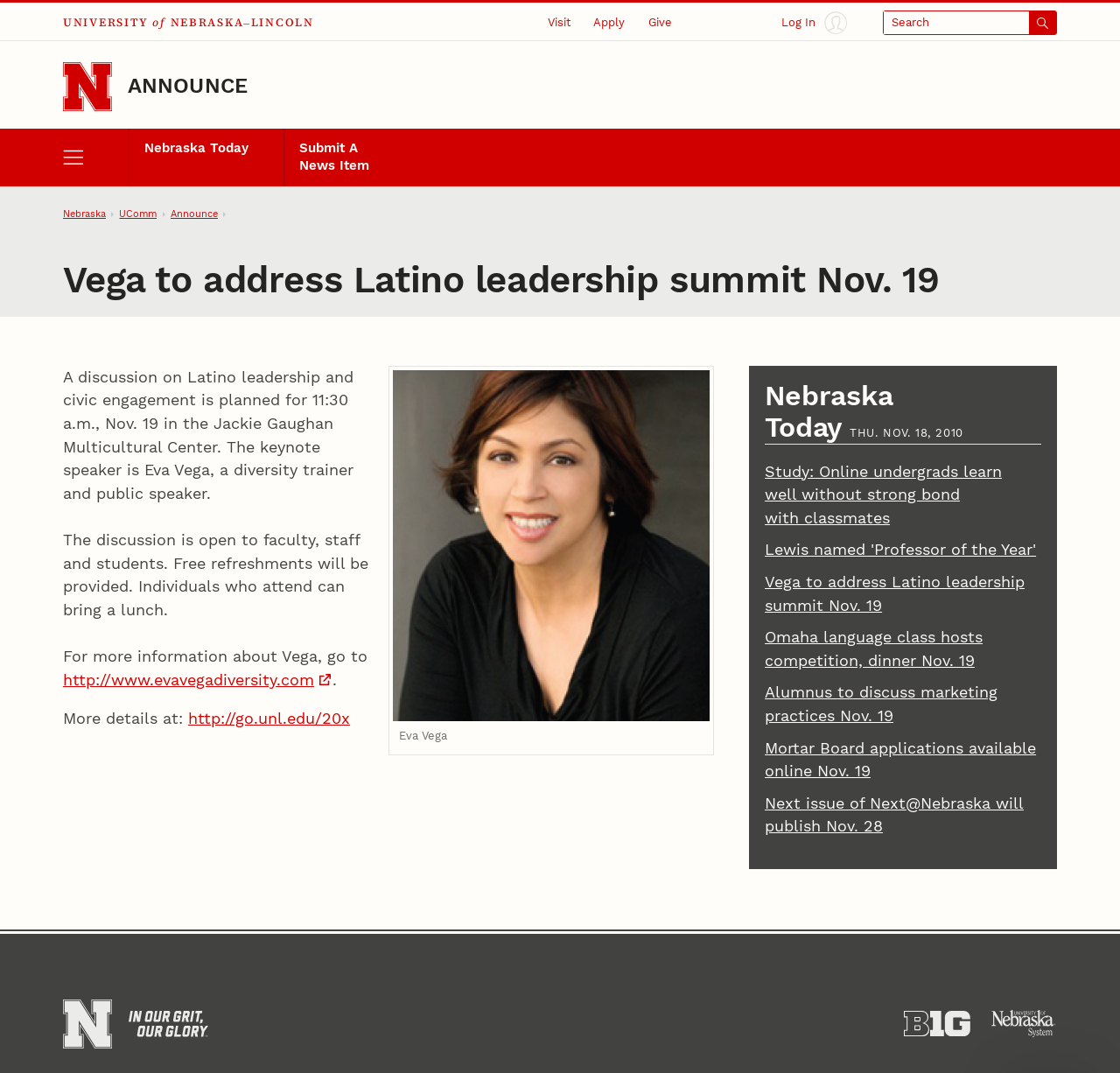Using the description: "http://go.unl.edu/20x", identify the bounding box of the corresponding UI element in the screenshot.

[0.168, 0.661, 0.312, 0.678]